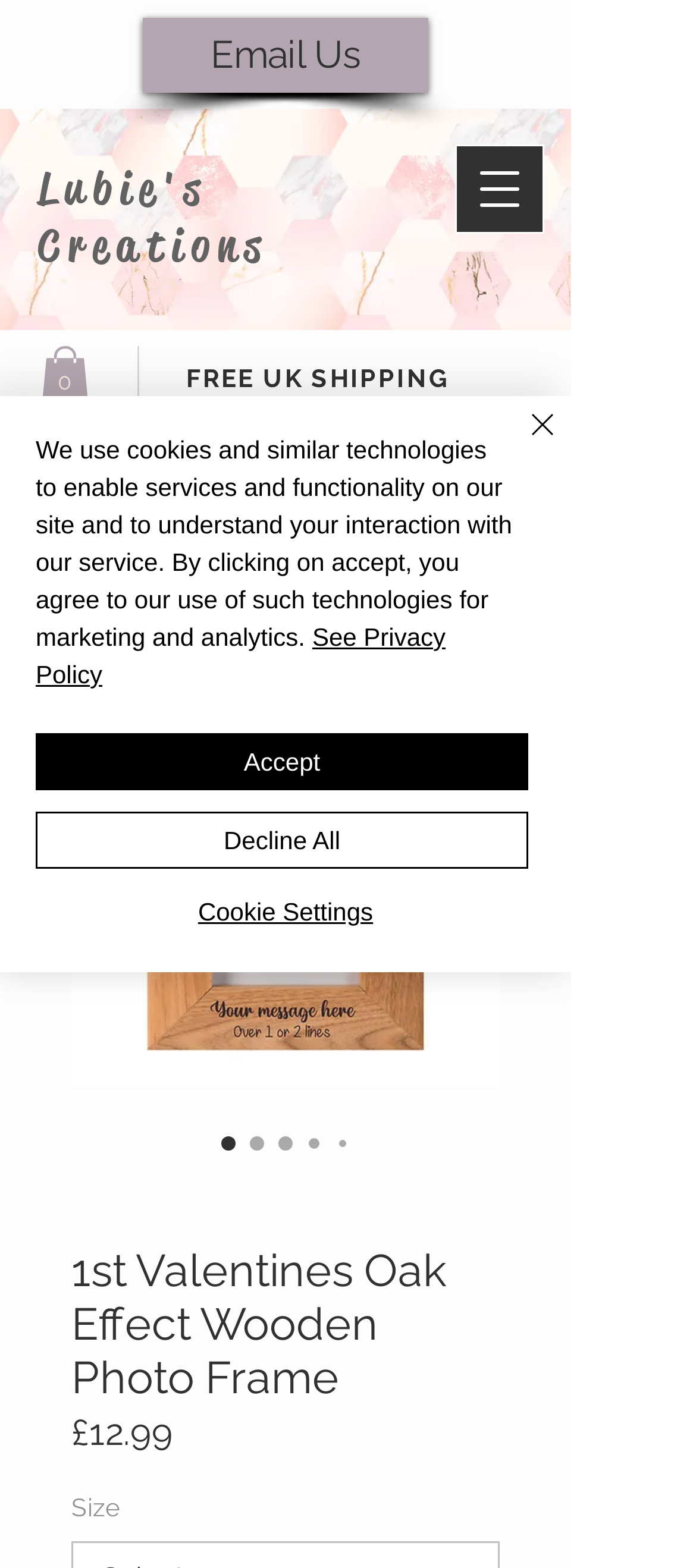Determine the bounding box coordinates of the target area to click to execute the following instruction: "Click the 'Cart with 0 items' link."

[0.059, 0.221, 0.128, 0.257]